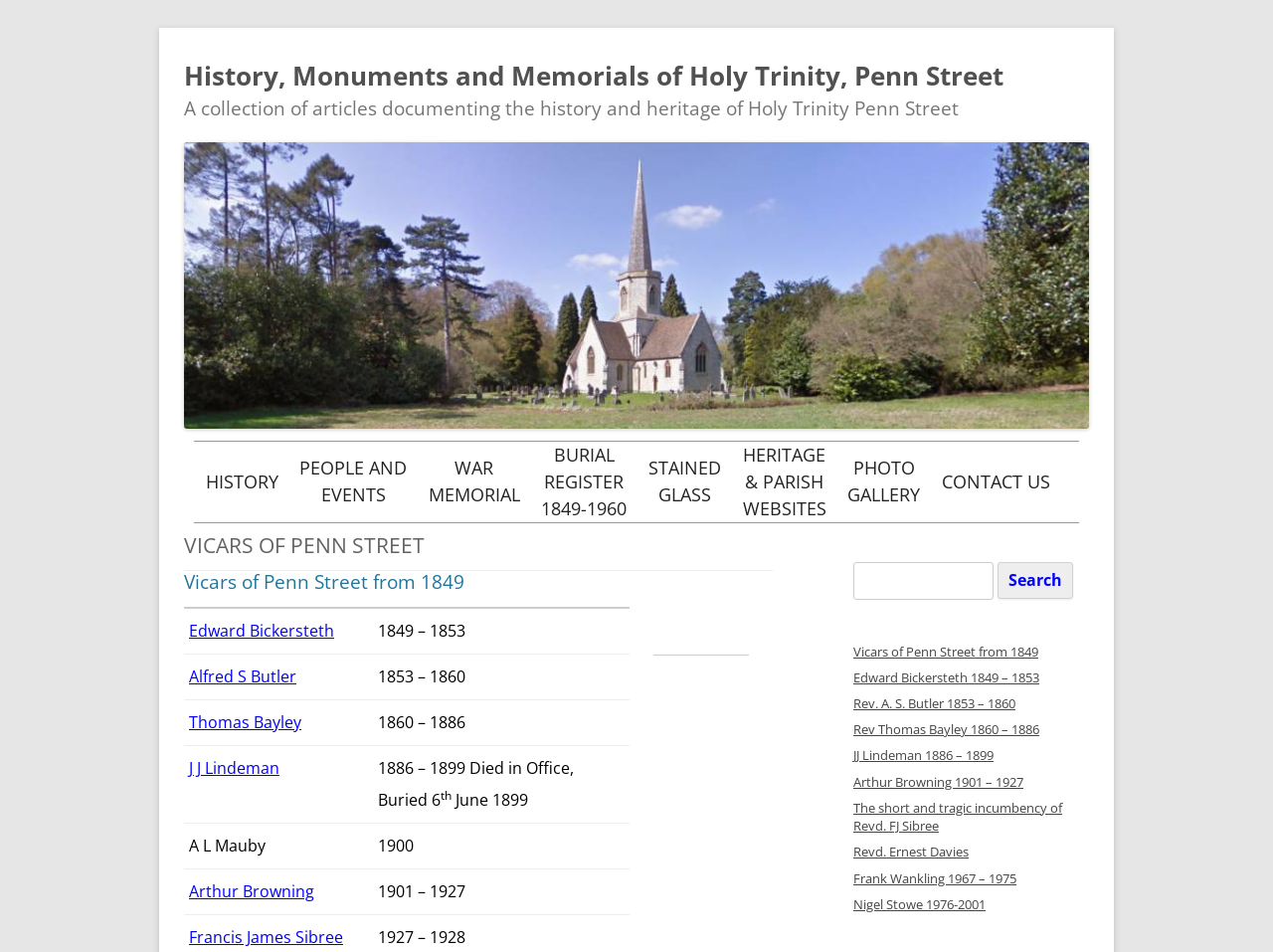Could you determine the bounding box coordinates of the clickable element to complete the instruction: "Search for something"? Provide the coordinates as four float numbers between 0 and 1, i.e., [left, top, right, bottom].

[0.67, 0.59, 0.781, 0.63]